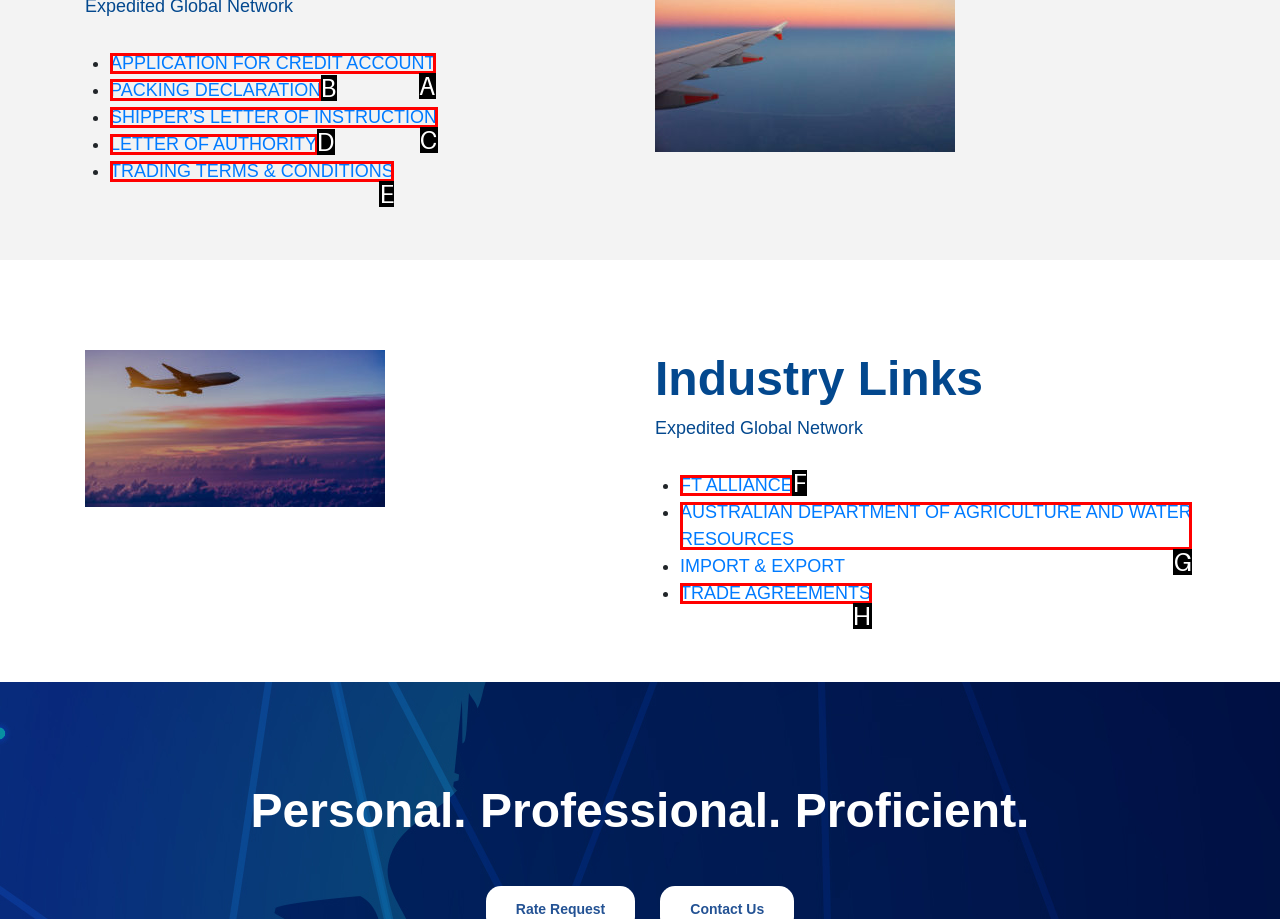Tell me which letter I should select to achieve the following goal: View PACKING DECLARATION
Answer with the corresponding letter from the provided options directly.

B